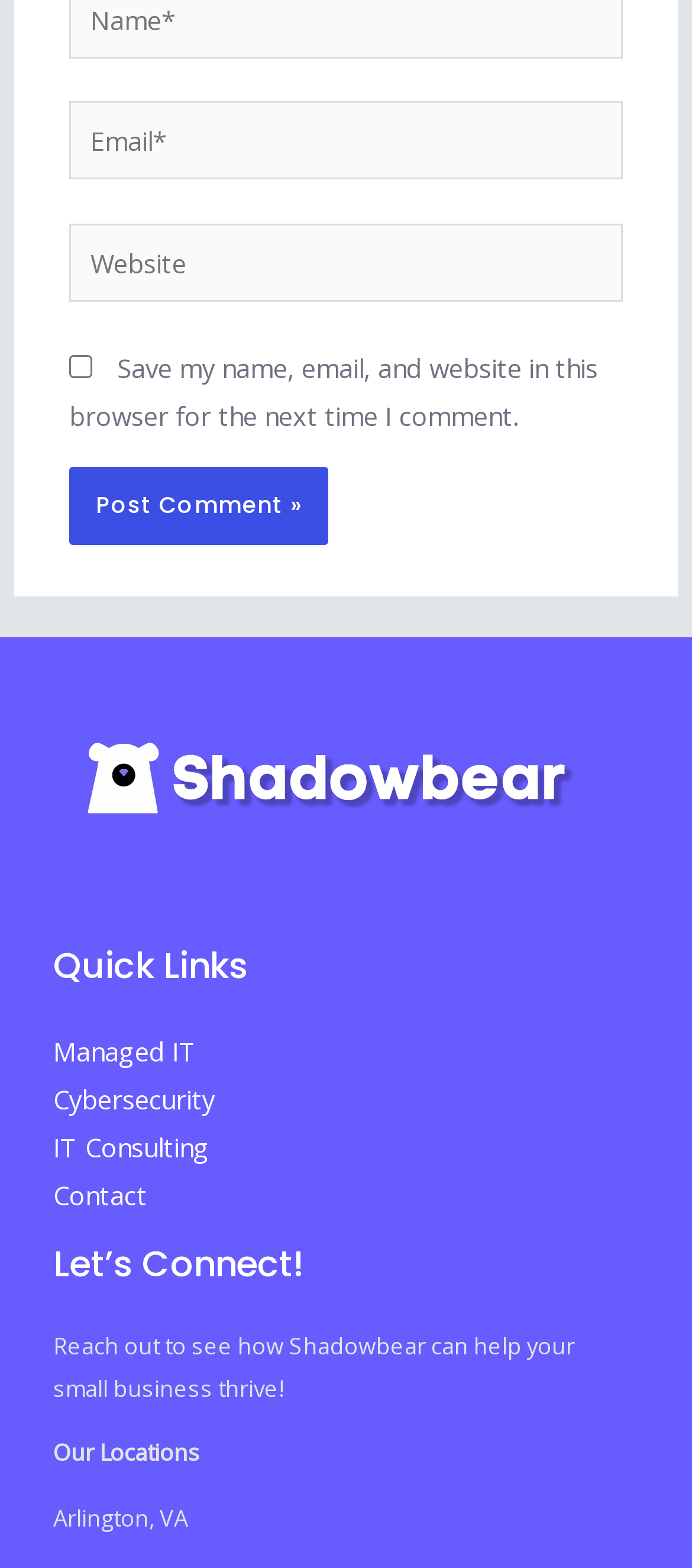Determine the bounding box coordinates for the HTML element described here: "name="first-name"".

None